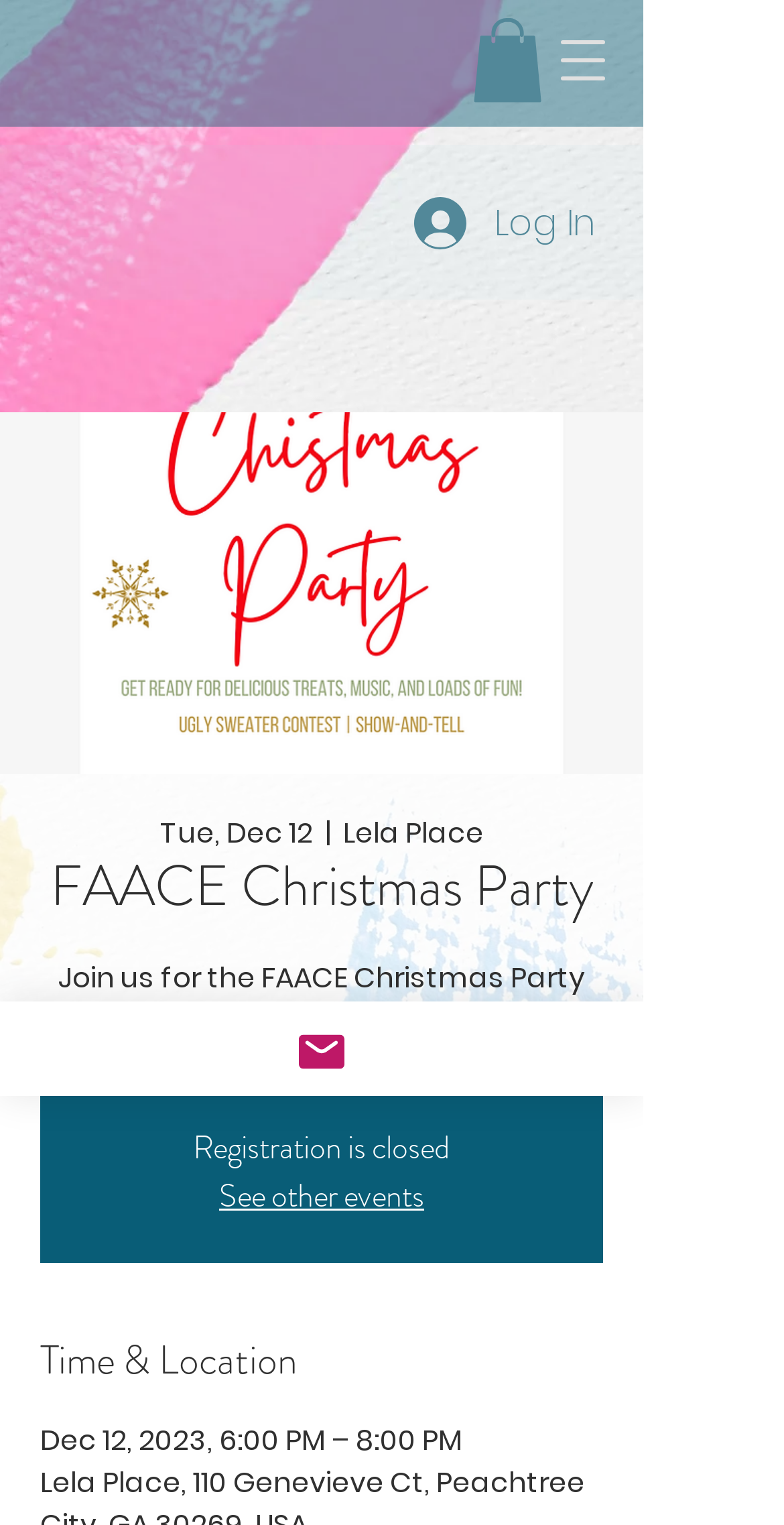Generate a comprehensive description of the webpage.

The webpage appears to be an event page for the FAACE Christmas Party. At the top right corner, there is a navigation menu button and a link with an accompanying image. Below these elements, there is a "Log In" button with an image.

On the left side of the page, there are two regions, one for "Artpreneur tickets" and another for "Friday Night Gala". The "Friday Night Gala" region contains an image with the title "FAACE Christmas Party" and details about the event, including the date "Tue, Dec 12", location "Lela Place", and time "6:00 PM". There is also a heading with the same title "FAACE Christmas Party" and a paragraph of text that reads "Join us for the FAACE Christmas Party December 12, 2023, at 6:00 PM." Additionally, there is a notice that "Registration is closed" and a link to "See other events".

Below the event details, there is a section titled "Time & Location" with the date and time of the event "Dec 12, 2023, 6:00 PM – 8:00 PM". At the bottom of the page, there is a link to "Email" with an accompanying image.